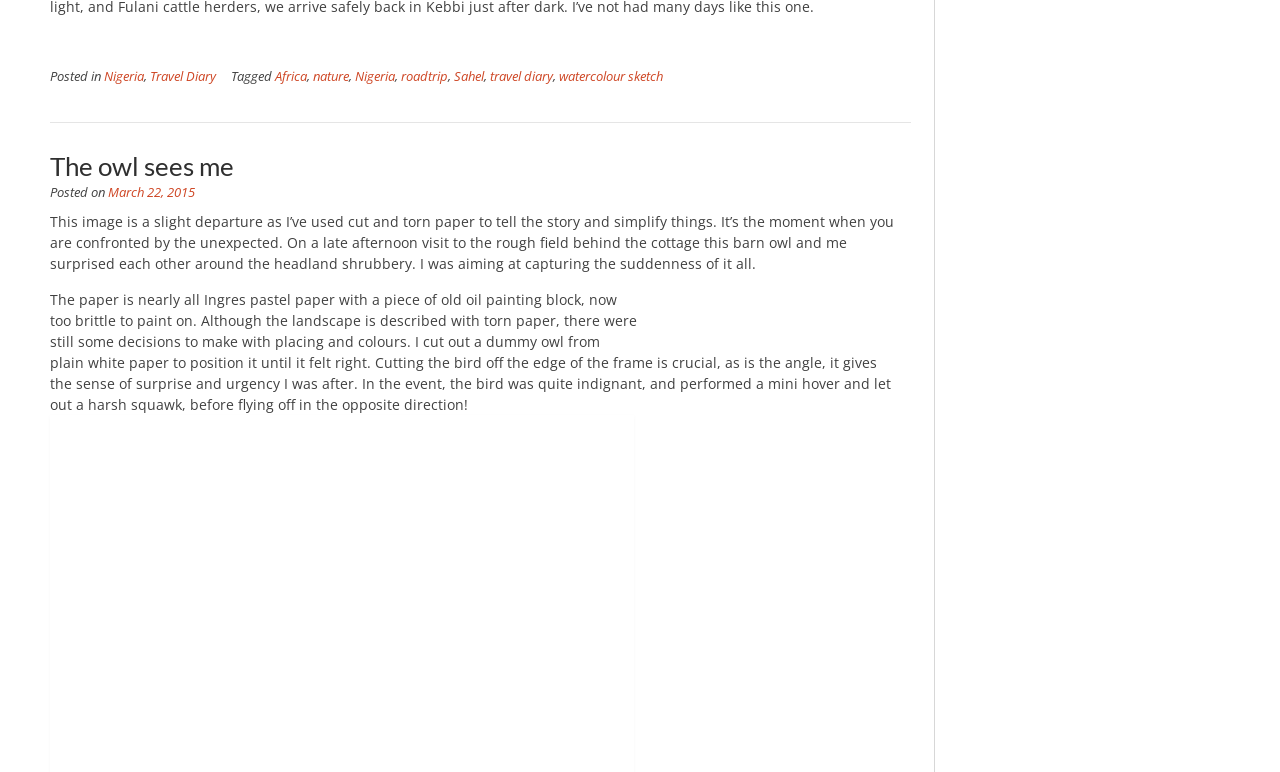Use a single word or phrase to answer the question:
What is the medium used in the artwork?

Cut and torn paper